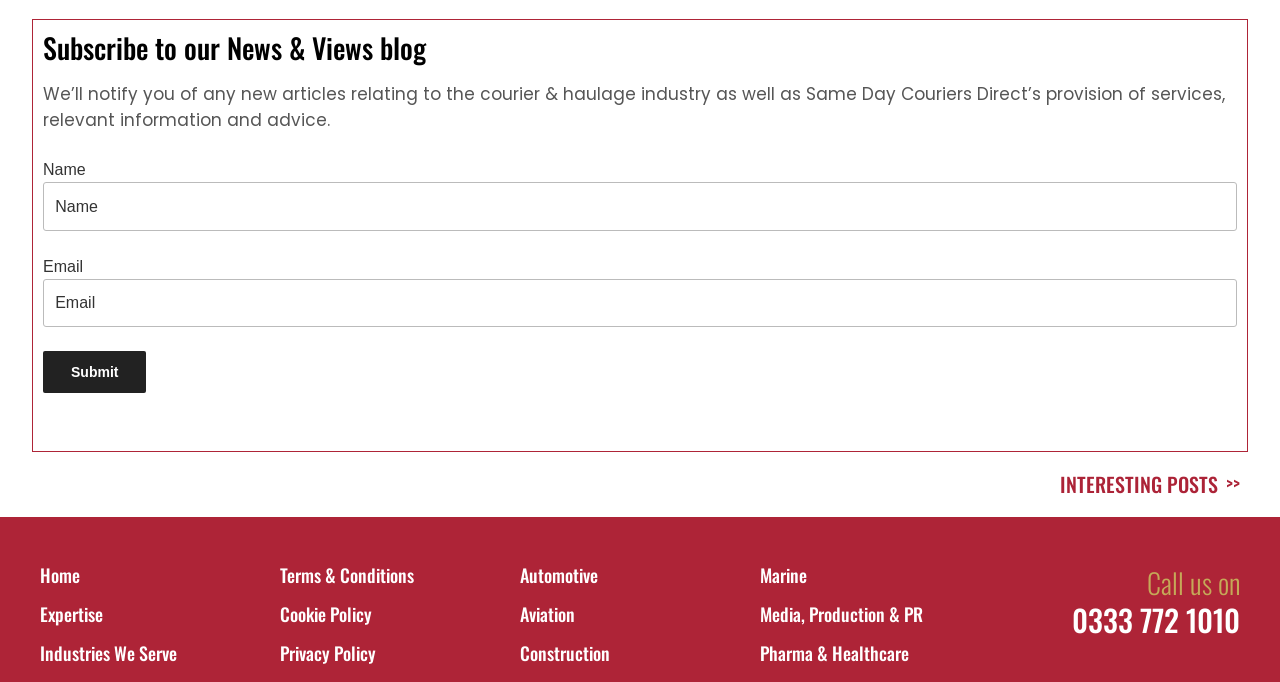What is the purpose of the form on the webpage?
Provide a detailed and extensive answer to the question.

The form on the webpage is used to subscribe to the News & Views blog, as indicated by the heading 'Subscribe to our News & Views blog' and the input fields for name and email.